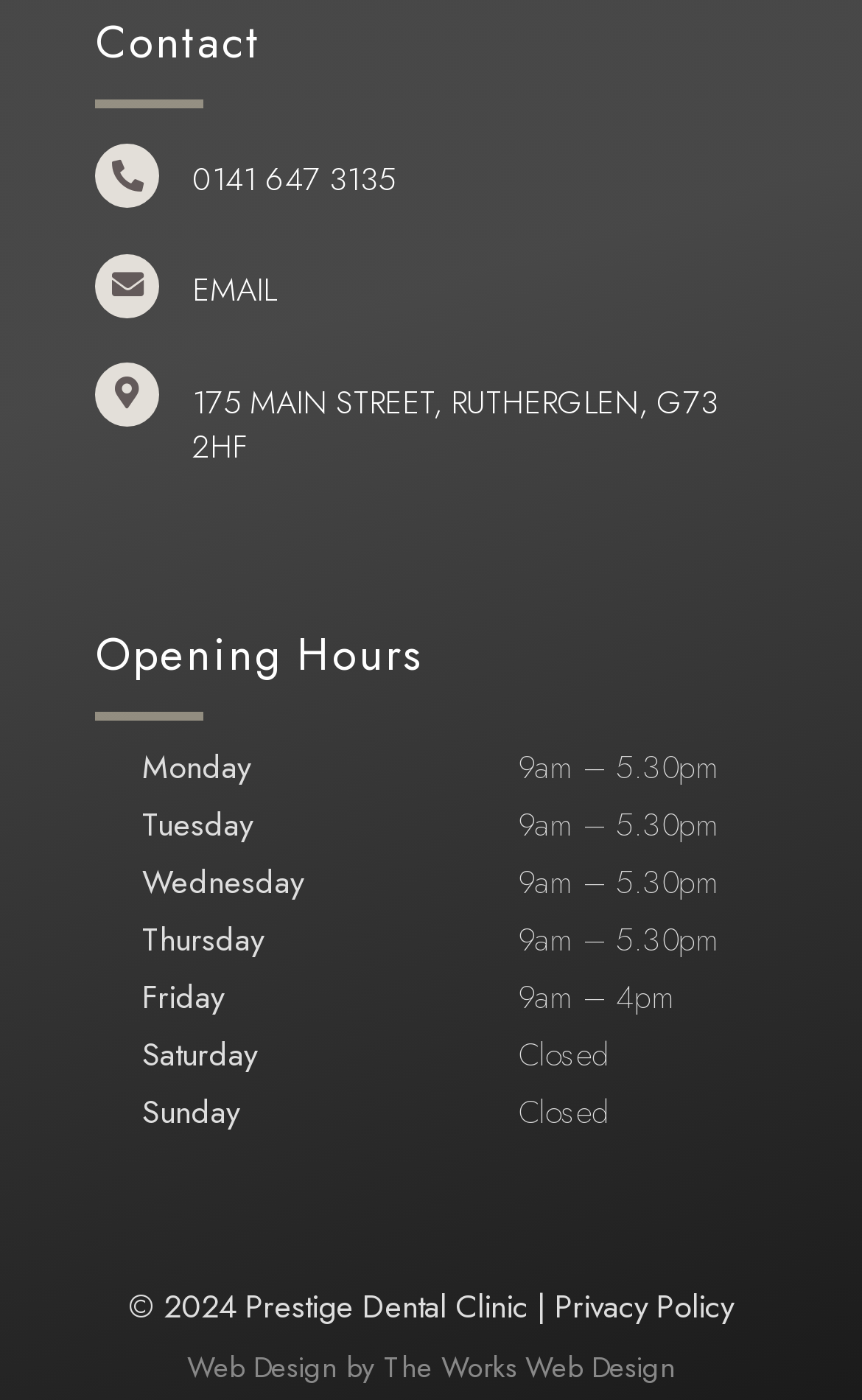Who designed the website?
Provide a detailed answer to the question using information from the image.

I found the website designer by looking at the footer section of the webpage, where it says 'Web Design by The Works Web Design'.